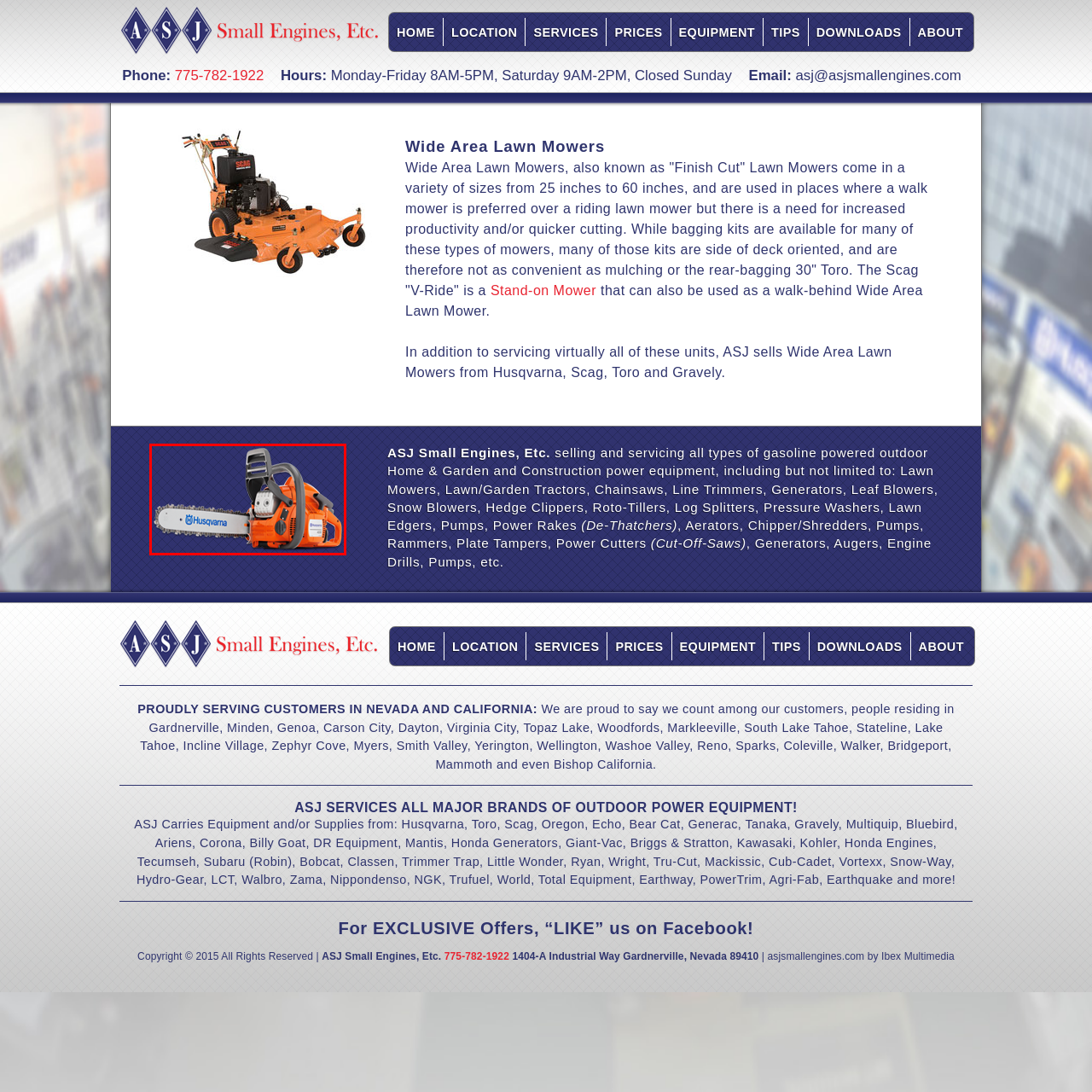Explain the image in the red bounding box with extensive details.

This image features a Husqvarna chainsaw, showcasing its distinctive orange and gray design. The chainsaw, renowned for its durability and performance, is equipped with a robust cutting chain and guide bar, seamlessly integrated into the body for efficient operation. This high-quality outdoor power equipment is ideal for a range of tasks, including cutting firewood, pruning trees, and clearing debris. Husqvarna is recognized for its commitment to producing reliable and efficient tools, making this chainsaw a valuable asset for both professional landscapers and homeowners alike. The background is a contrasting deep blue with a geometric pattern, enhancing the visibility of the product and drawing attention to its professional features.